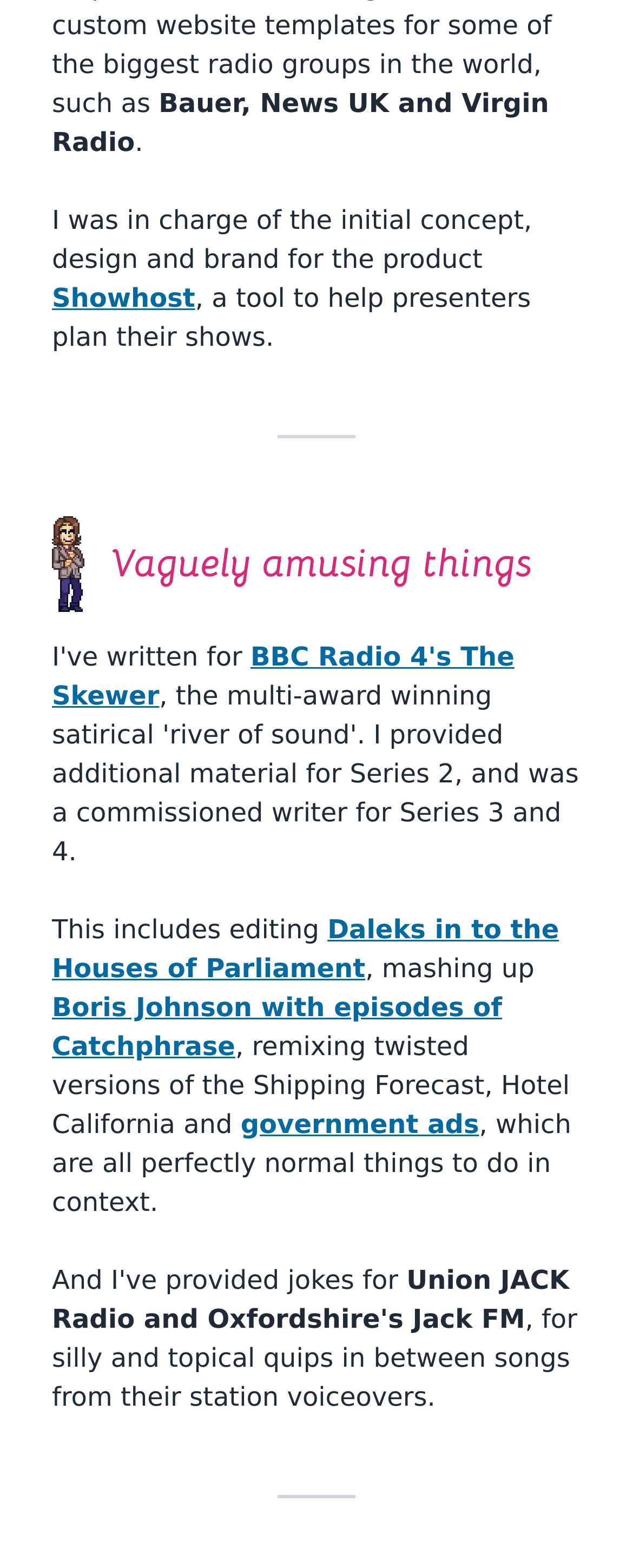What is the topic of the text following the heading?
Give a one-word or short-phrase answer derived from the screenshot.

Vaguely amusing things